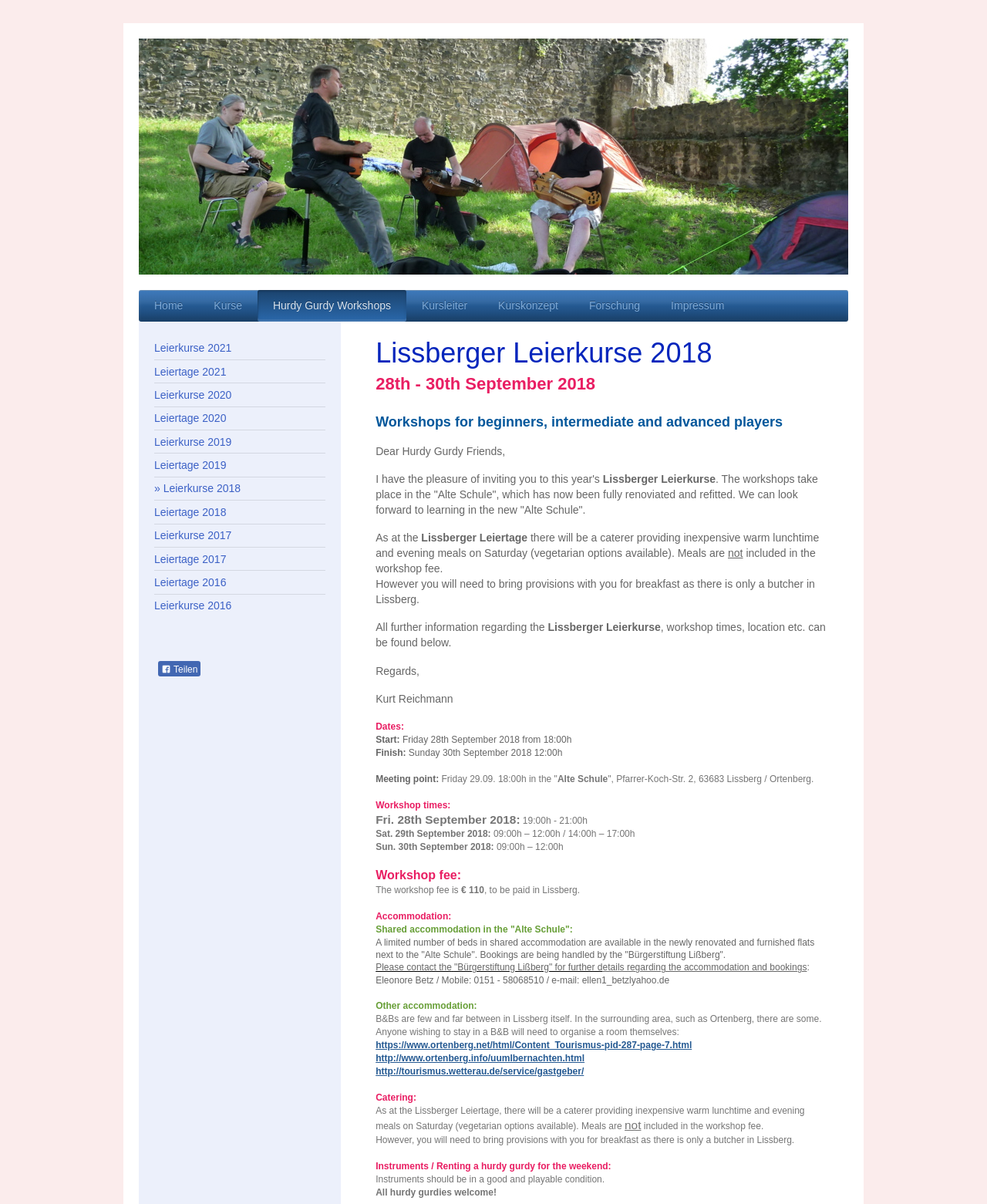Identify the bounding box coordinates of the part that should be clicked to carry out this instruction: "Click on the 'https://www.ortenberg.net/html/Content_Tourismus-pid-287-page-7.html' link".

[0.381, 0.863, 0.701, 0.872]